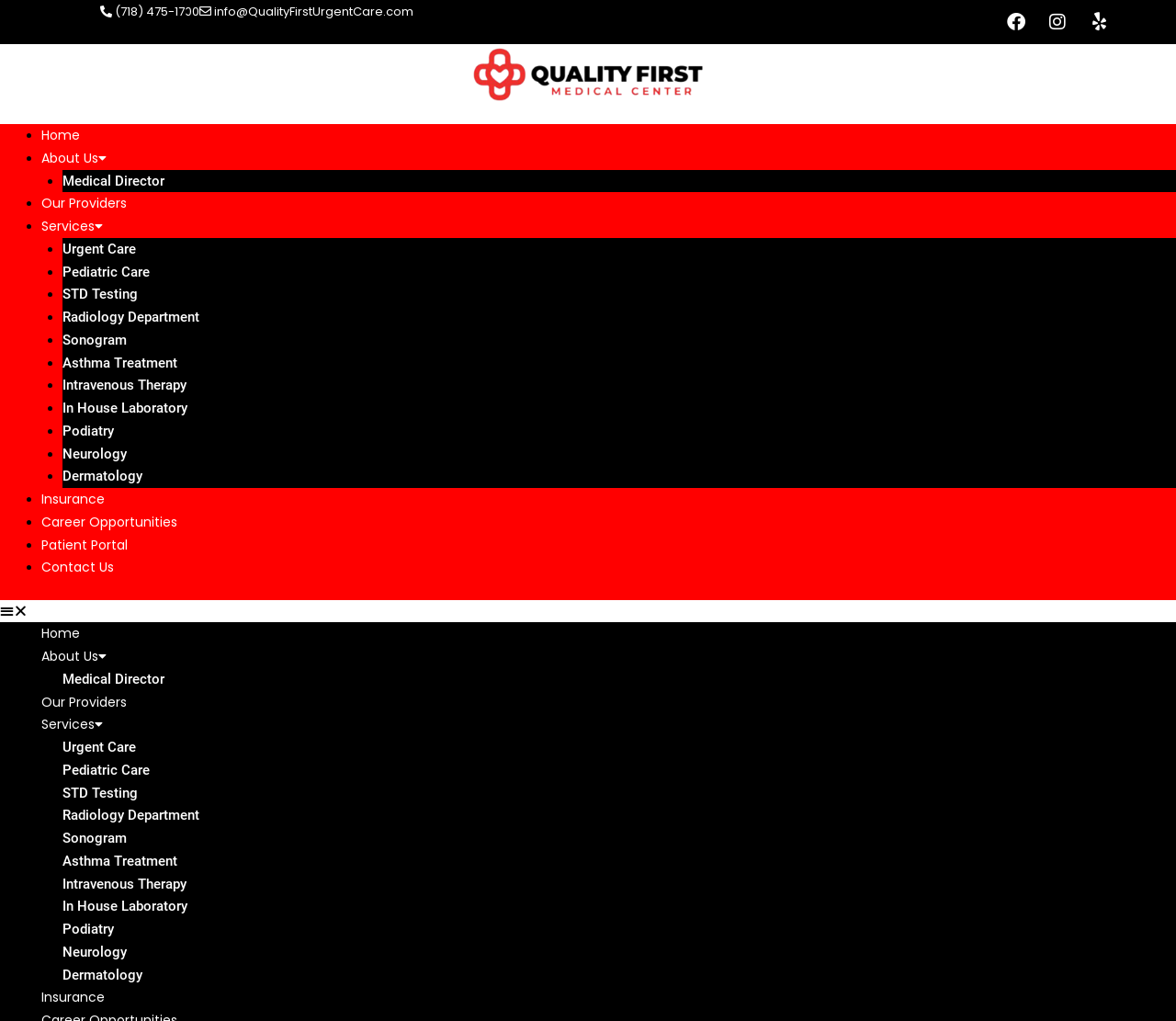Could you determine the bounding box coordinates of the clickable element to complete the instruction: "Call the phone number"? Provide the coordinates as four float numbers between 0 and 1, i.e., [left, top, right, bottom].

[0.085, 0.003, 0.17, 0.02]